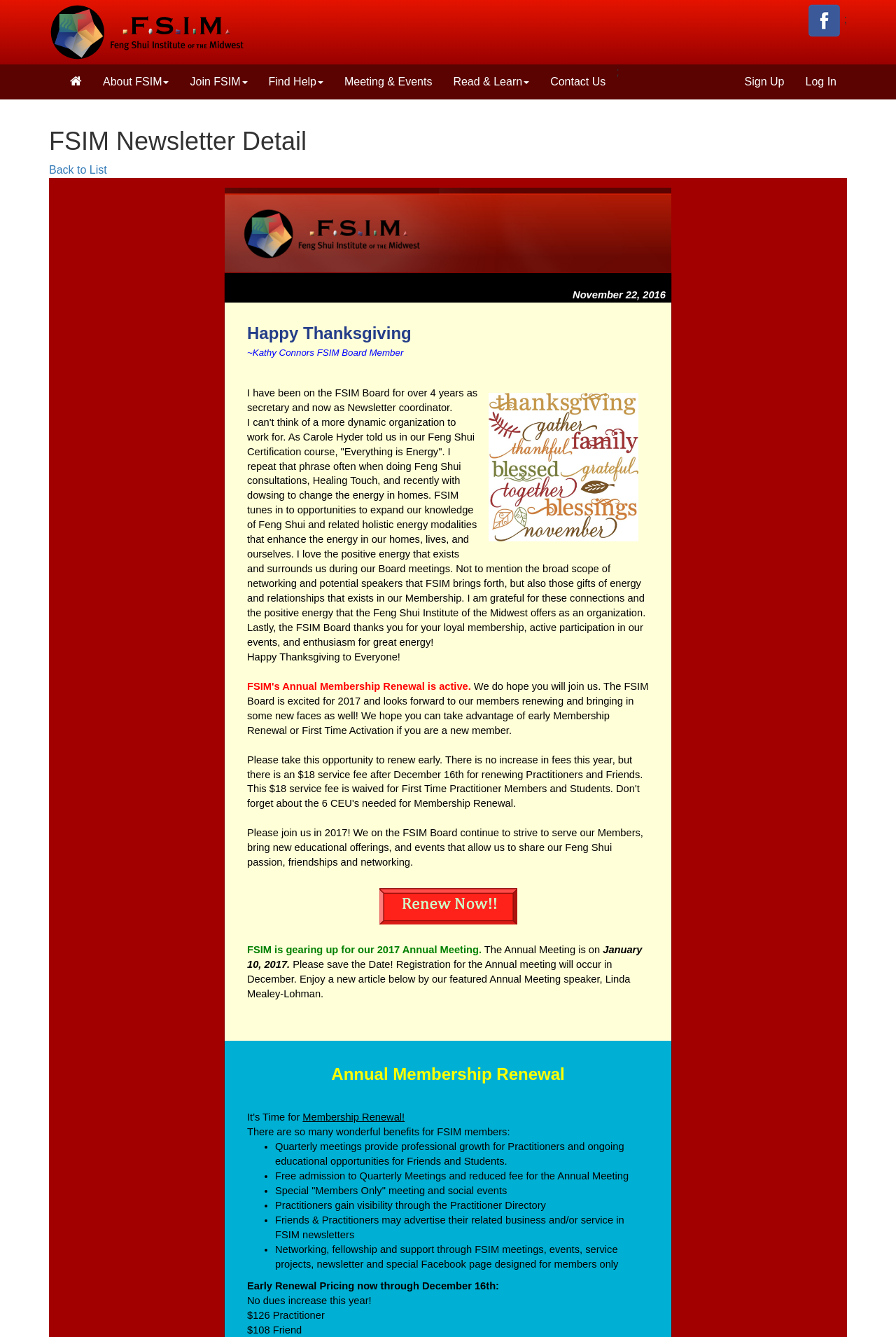Respond with a single word or phrase to the following question:
What is the date of the Annual Meeting?

January 10, 2017